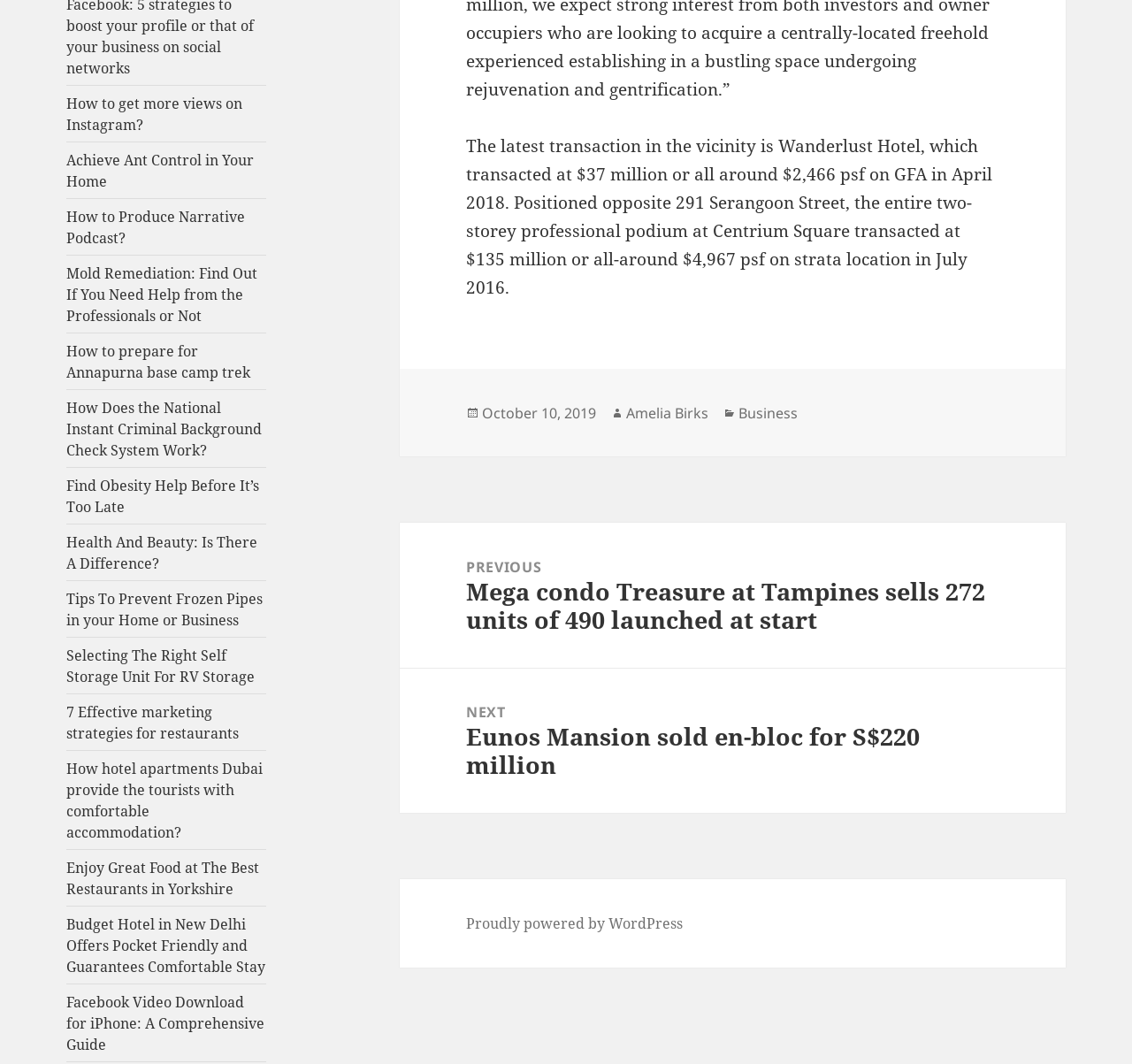Determine the bounding box coordinates for the area you should click to complete the following instruction: "Go to the Business category".

[0.652, 0.379, 0.705, 0.398]